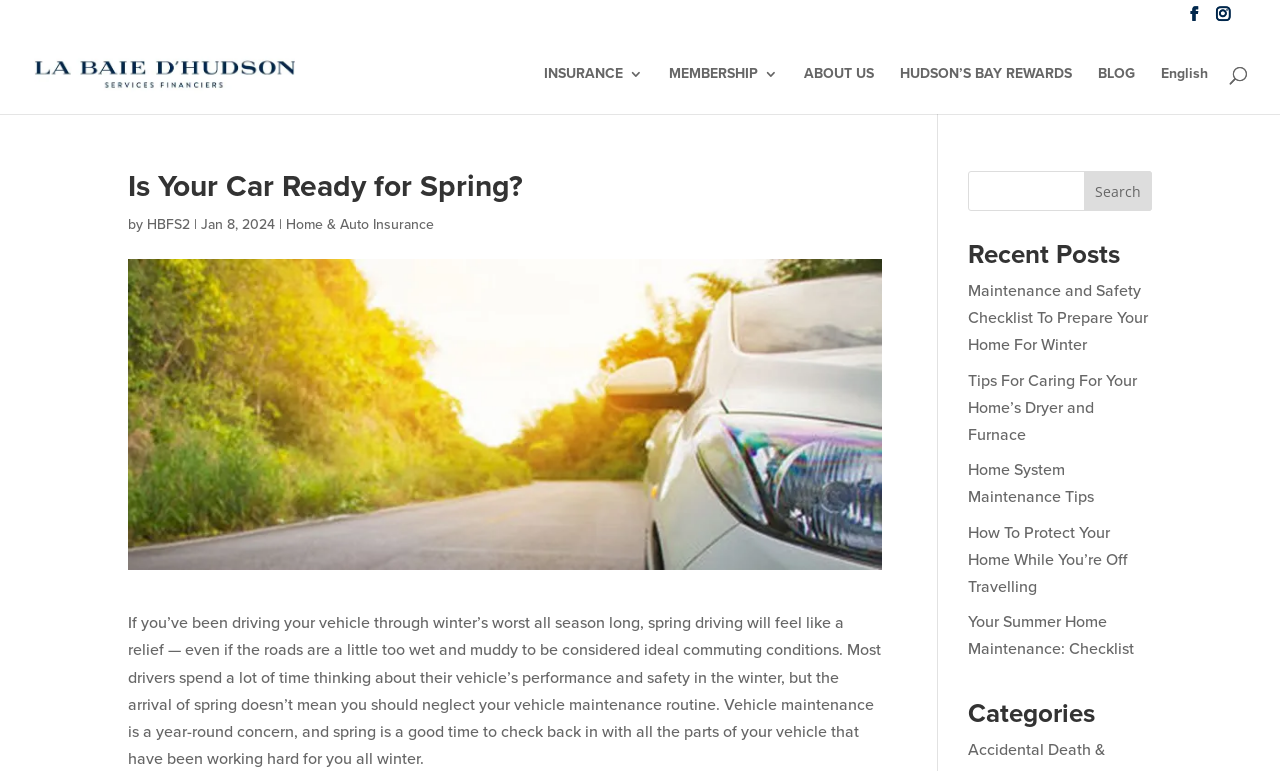Identify the bounding box coordinates of the section to be clicked to complete the task described by the following instruction: "Search for recent posts". The coordinates should be four float numbers between 0 and 1, formatted as [left, top, right, bottom].

[0.756, 0.222, 0.9, 0.274]